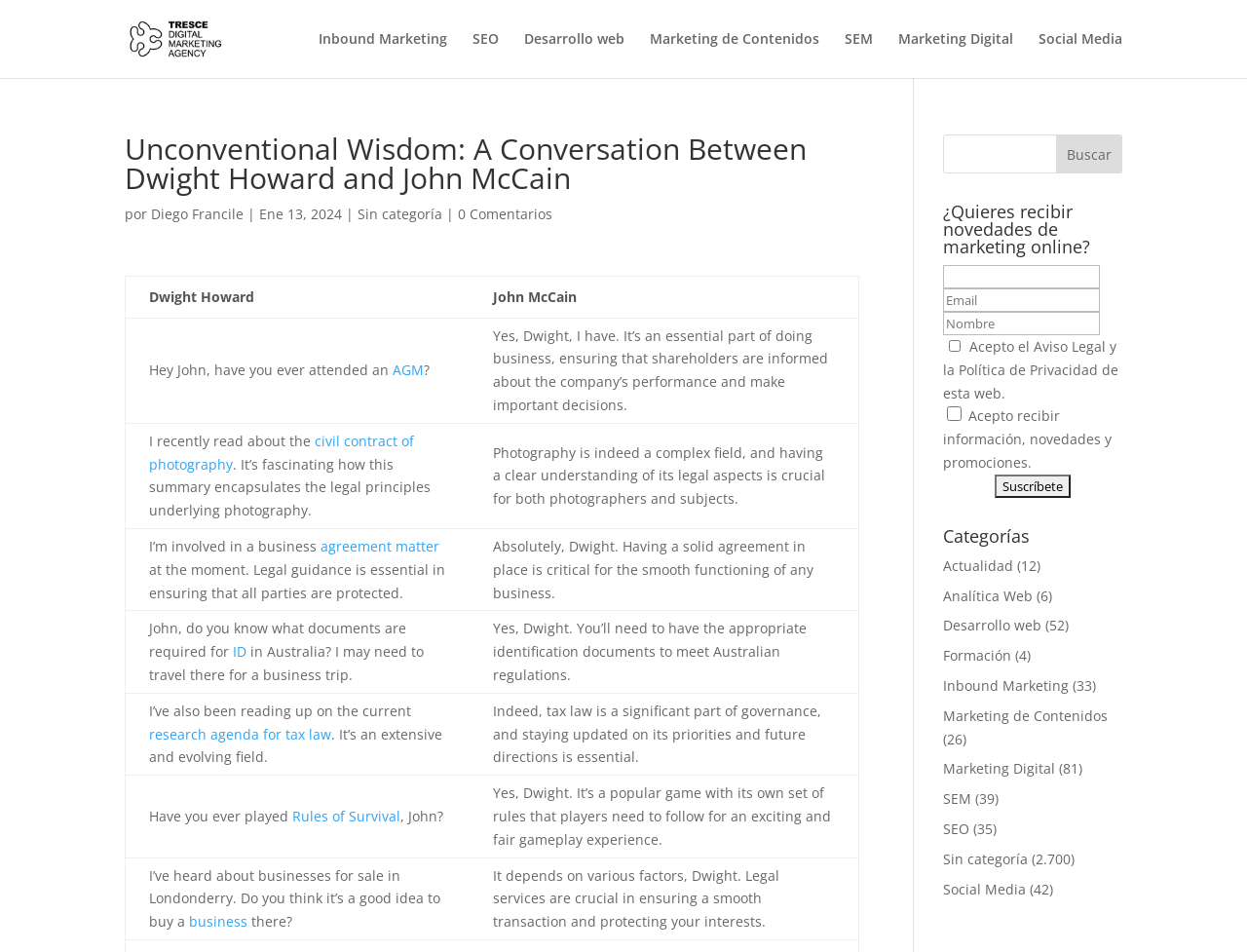Using the information shown in the image, answer the question with as much detail as possible: What is the name of the blog?

The name of the blog can be found at the top of the webpage, where it says 'Unconventional Wisdom: A Conversation Between Dwight Howard and John McCain - Blog Tresce'. The blog name is 'Blog Tresce'.